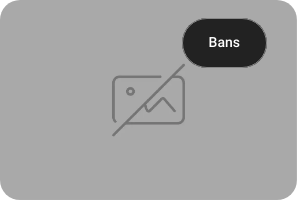Please provide a comprehensive answer to the question based on the screenshot: Who is the author of the article?

The author's name, Jim McDonald, is provided in the caption, which mentions that the article is accompanied by contextual details such as the publication date and the author's name.